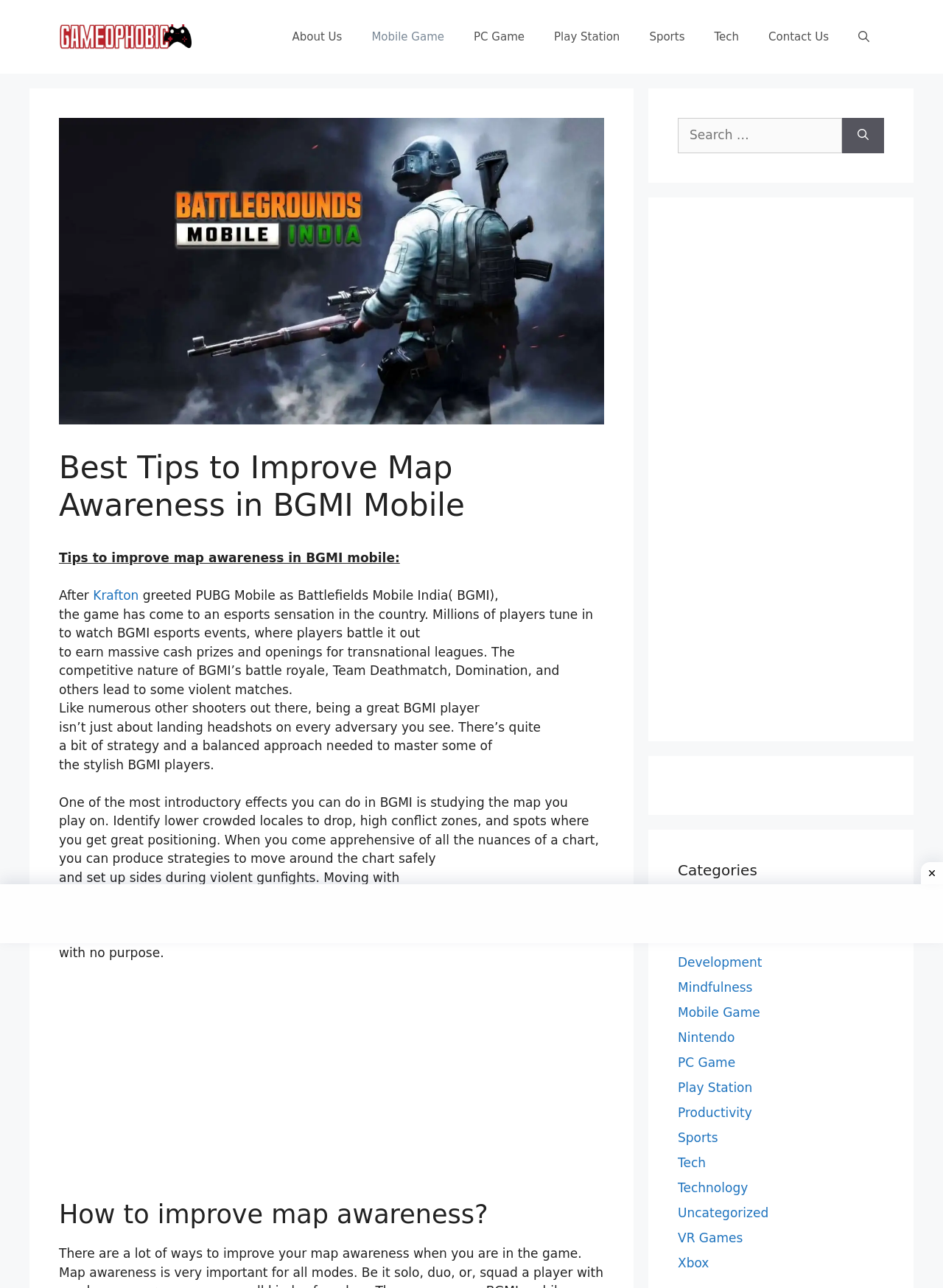Provide a single word or phrase answer to the question: 
What is required to be a great BGMI player?

More than just landing headshots